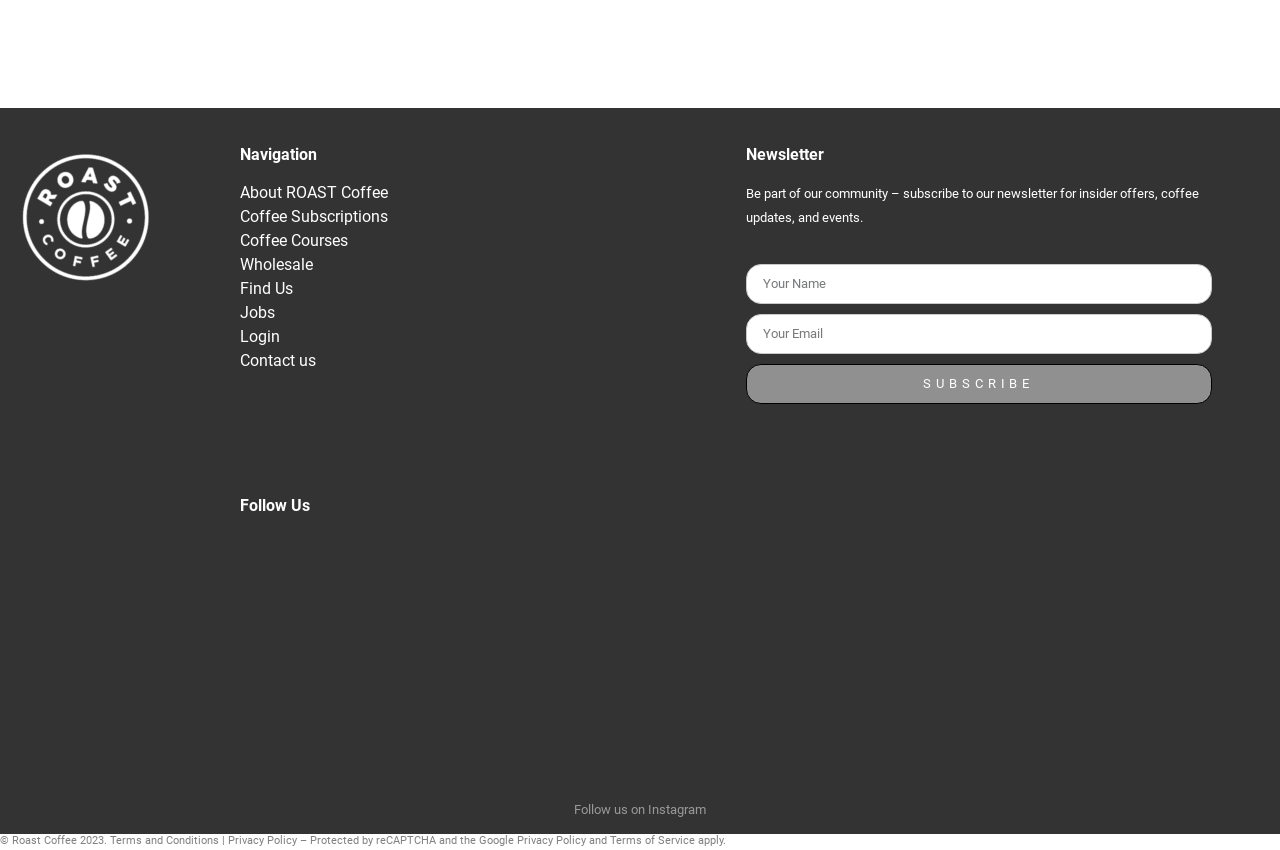For the following element description, predict the bounding box coordinates in the format (top-left x, top-left y, bottom-right x, bottom-right y). All values should be floating point numbers between 0 and 1. Description: alt="Specialty Coffee Association logo"

[0.63, 0.584, 0.674, 0.632]